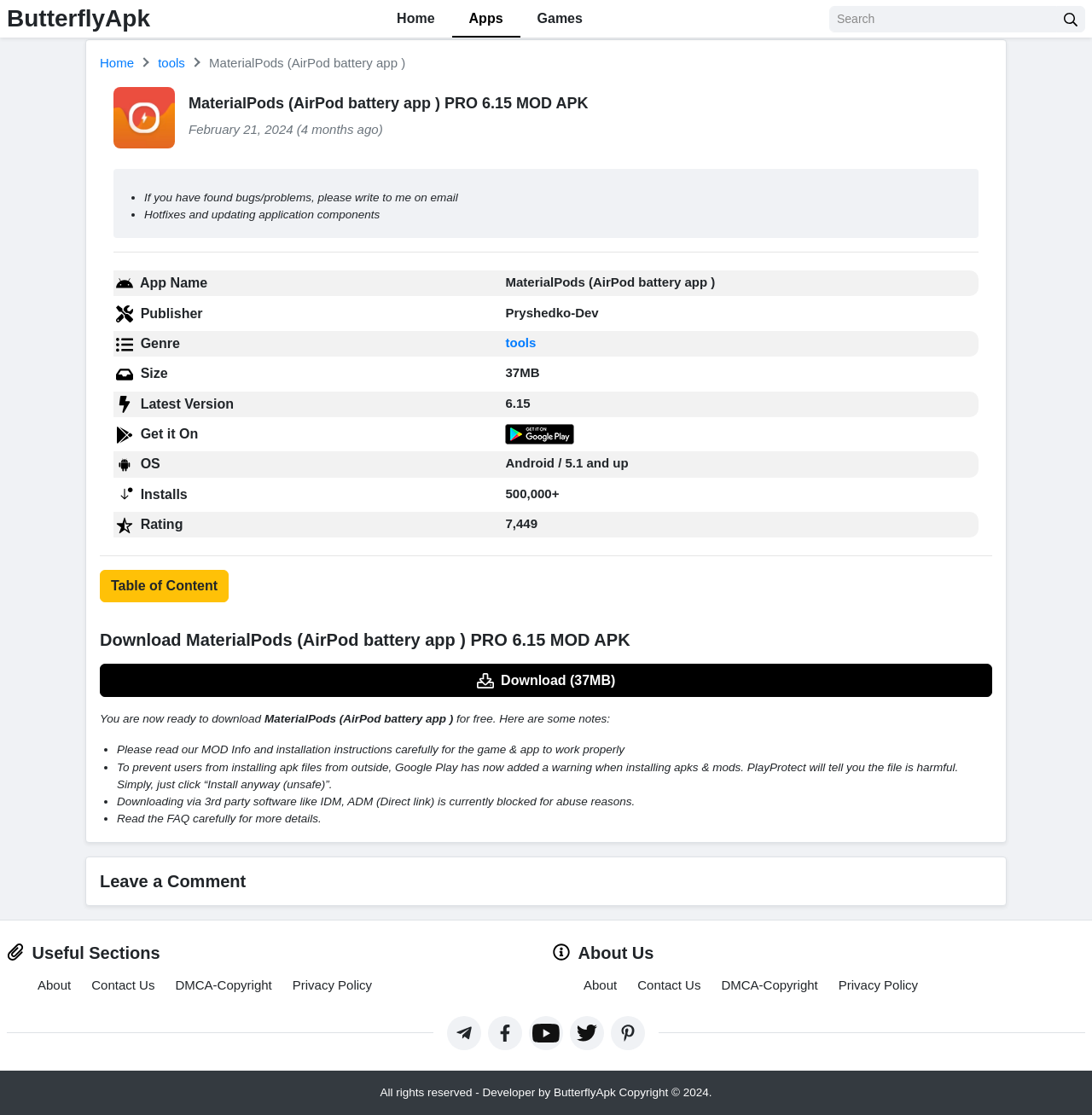What is the name of the app?
Refer to the image and answer the question using a single word or phrase.

MaterialPods